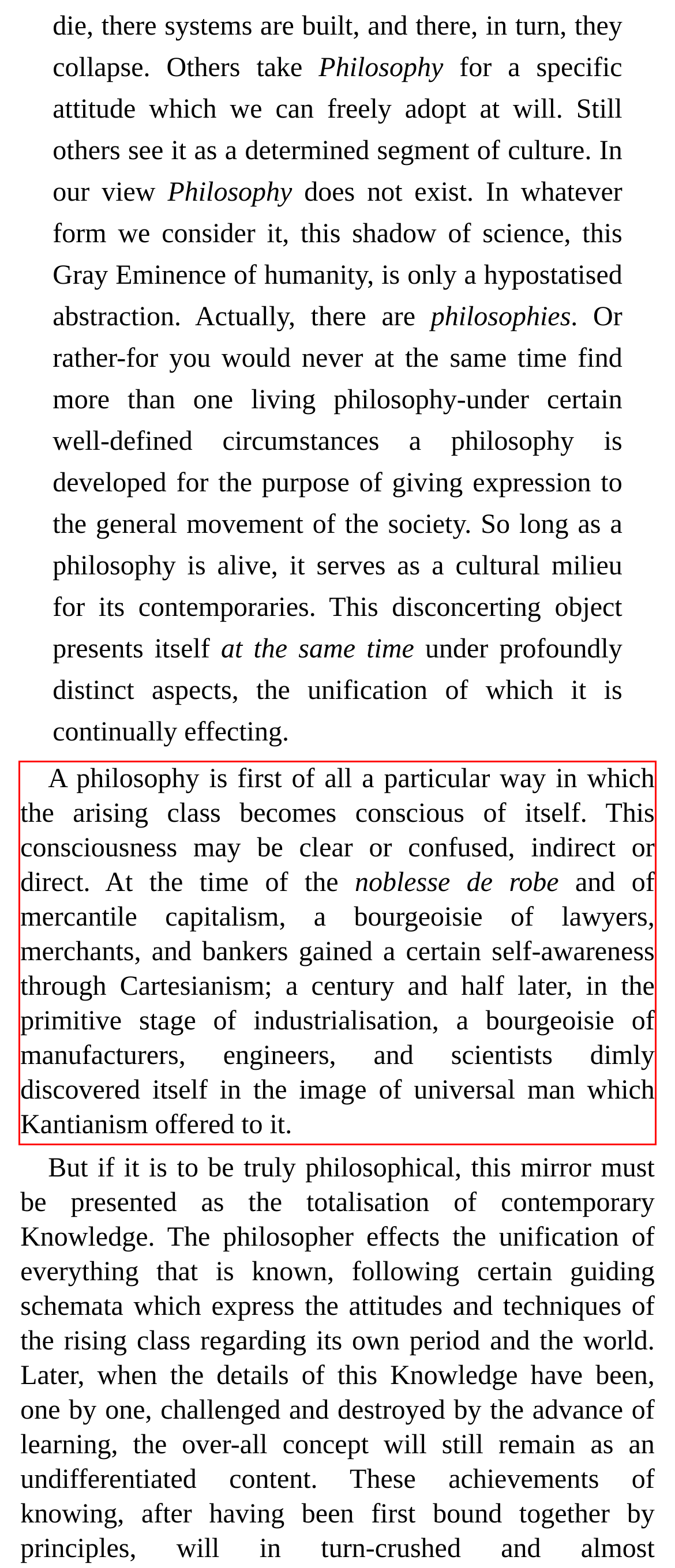Inspect the webpage screenshot that has a red bounding box and use OCR technology to read and display the text inside the red bounding box.

A philosophy is first of all a particular way in which the arising class becomes conscious of itself. This consciousness may be clear or confused, indirect or direct. At the time of the noblesse de robe and of mercantile capitalism, a bourgeoisie of lawyers, merchants, and bankers gained a certain self-awareness through Cartesianism; a century and half later, in the primitive stage of industrialisation, a bourgeoisie of manufacturers, engineers, and scientists dimly discovered itself in the image of universal man which Kantianism offered to it.